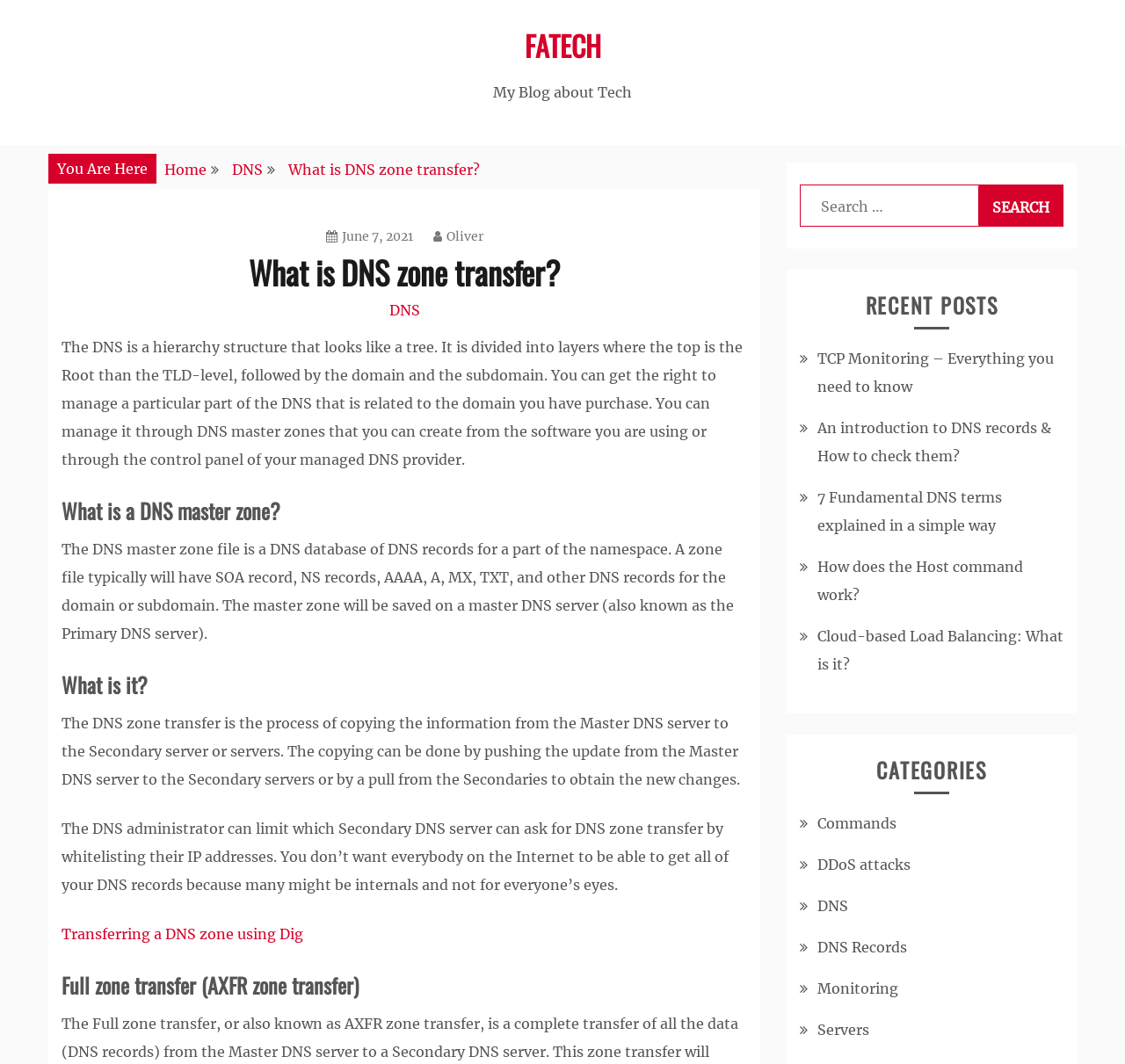What is the DNS zone transfer process?
Give a thorough and detailed response to the question.

The DNS zone transfer is the process of copying the information from the Master DNS server to the Secondary server or servers. This process can be done by pushing the update from the Master DNS server to the Secondary servers or by a pull from the Secondaries to obtain the new changes.